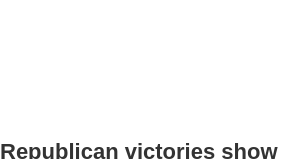Describe every aspect of the image in detail.

The image accompanying the headline "Republican victories show Texas is still far from turning blue" depicts Texas Governor Greg Abbott at his watch party, captured on November 8, 2022. This event celebrated the Republican Party's successes in the recent elections, highlighting the ongoing dominance of Republicans in Texas politics despite national trends suggesting a potential shift toward Democratic representation. The context of the image reflects the political climate in Texas, emphasizing the resilience of the GOP in this traditionally conservative stronghold. This visual is significant as it underscores the broader narrative of Texas's electoral landscape and the implications for future political contests in the state.